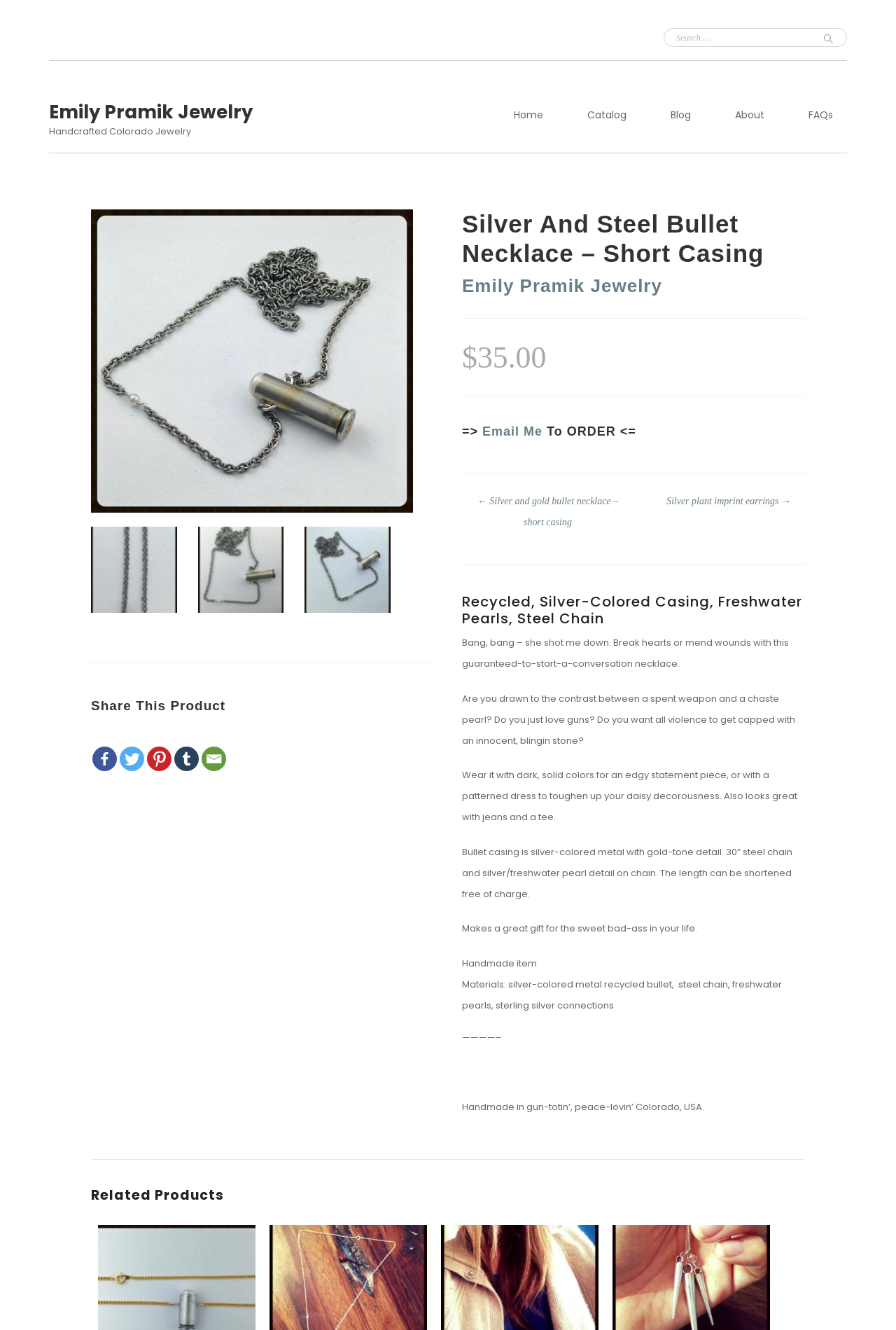Provide a short answer using a single word or phrase for the following question: 
What is the purpose of the product?

Gift or fashion